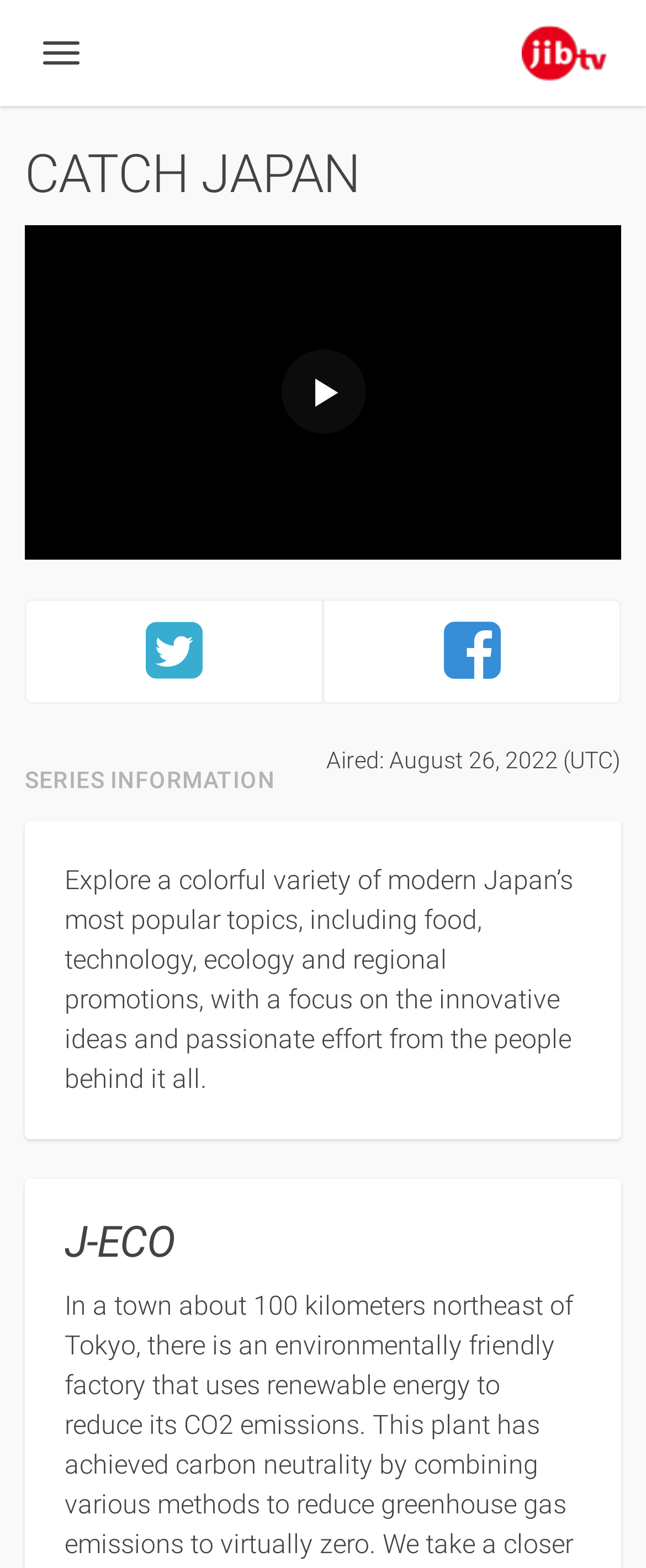What is the focus of the webpage's content?
Refer to the image and provide a one-word or short phrase answer.

Innovative ideas and passionate effort